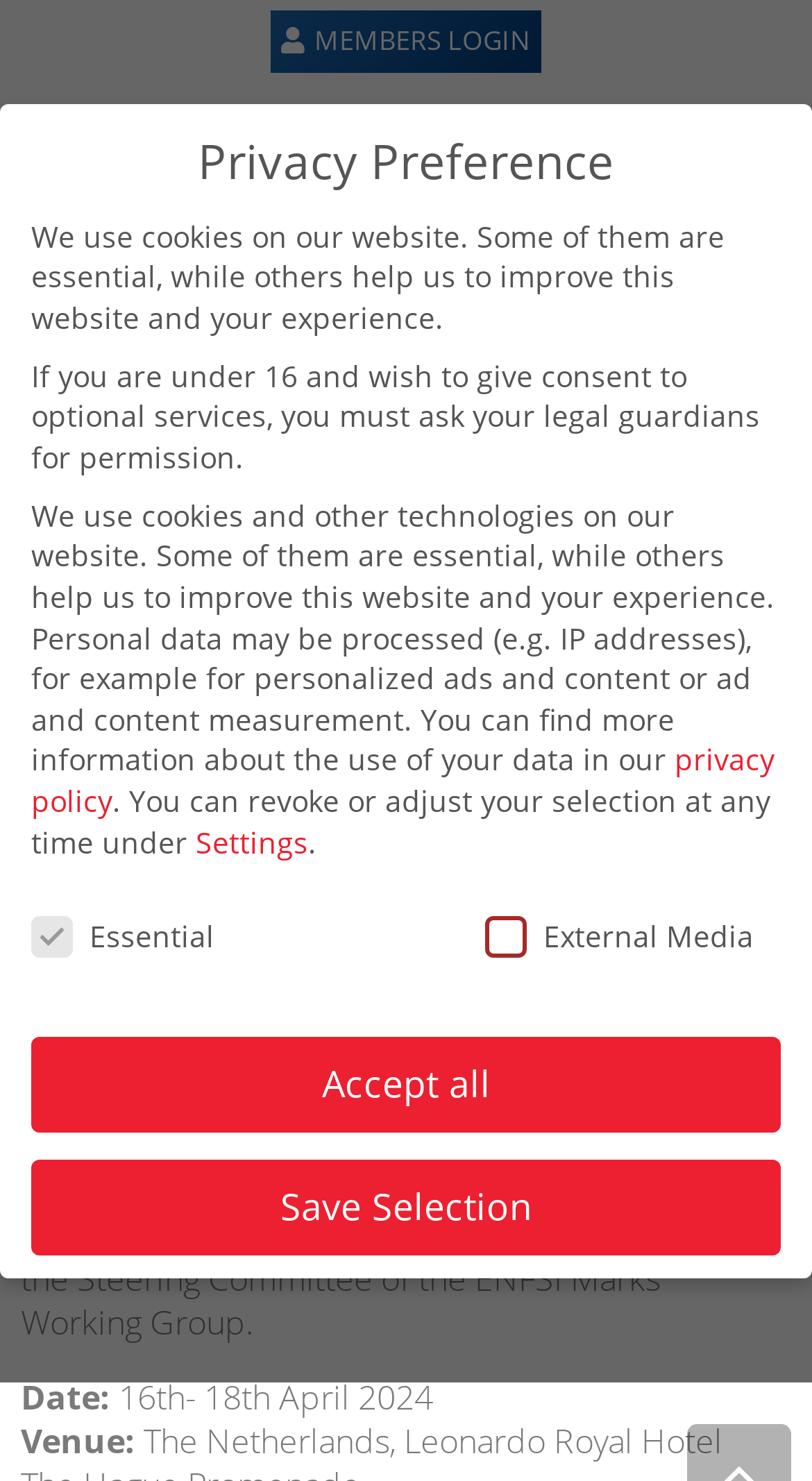Please identify the bounding box coordinates of the region to click in order to complete the given instruction: "Click Settings". The coordinates should be four float numbers between 0 and 1, i.e., [left, top, right, bottom].

[0.241, 0.555, 0.379, 0.581]